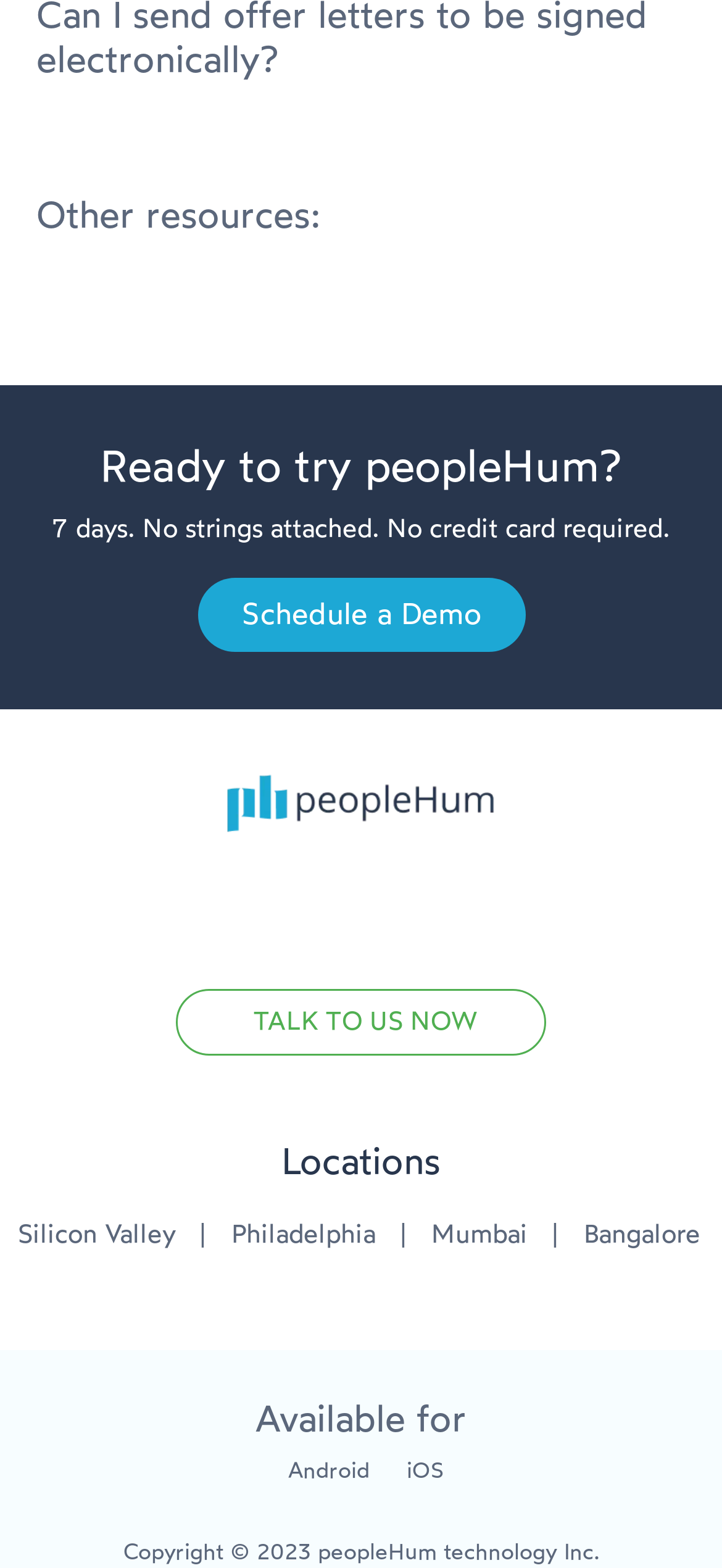Given the webpage screenshot, identify the bounding box of the UI element that matches this description: "Android".

[0.386, 0.931, 0.512, 0.945]